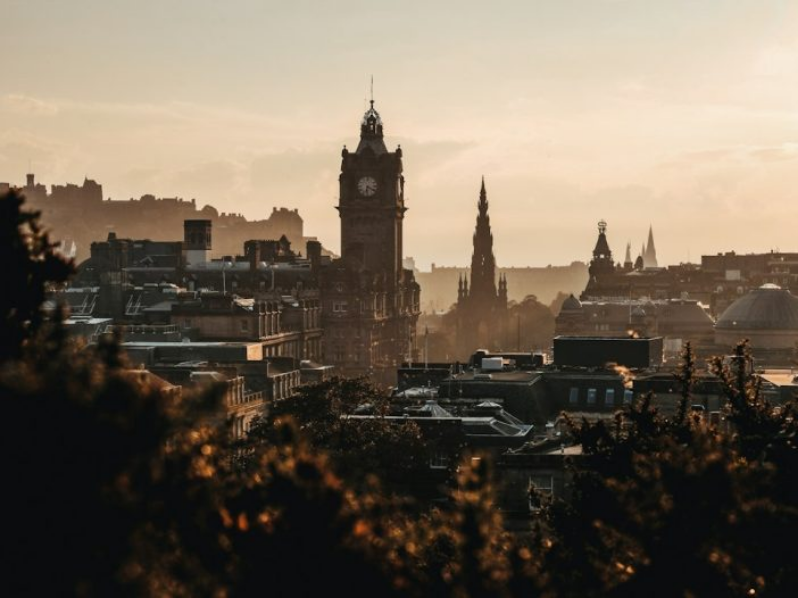Respond to the following question with a brief word or phrase:
What is the prominent landmark in the background of the image?

Balmoral Hotel's clock tower